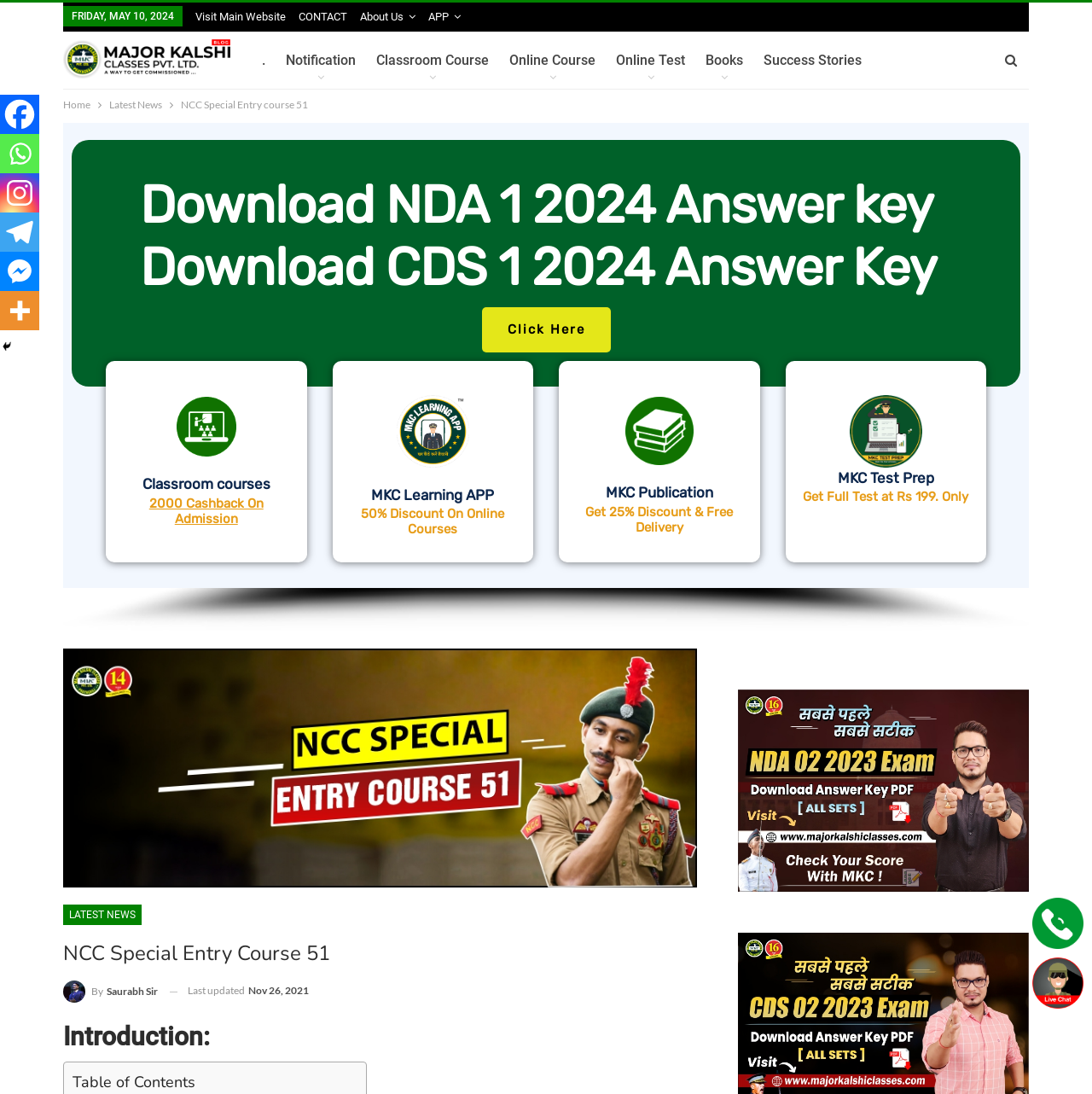Offer a detailed explanation of the webpage layout and contents.

The webpage is about the NCC Special Entry Scheme 51 course, specifically for April 2022, focusing on Short Service Commission (Non – Technical) for unmarried men and unmarried women. 

At the top of the page, there is a date "FRIDAY, MAY 10, 2024" followed by three links: "Visit Main Website", "CONTACT", and "About Us" with an icon. Below these links, there is a logo of "Major Kalshi Classes" with a link to the main website. 

On the left side of the page, there is a navigation menu with links to "Home", "Latest News", and "NCC Special Entry course 51". 

The main content of the page is divided into sections. The first section has a slider with multiple links and buttons, including "Download NDA 1 2024 Answer key Download CDS 1 2024 Answer Key", "Classroom courses 2000 Cashback On Admission", and "MKC Learning APP 50% Discount On Online Courses". 

Below the slider, there are three buttons promoting "MKC Test Prep" with discounts and offers. 

On the right side of the page, there is a section with a heading "NCC Special Entry Course 51" followed by a link "By Saurabh Sir" and a timestamp "Last updated Nov 26, 2021". 

Further down, there is a section with a heading "Introduction:" and a table of contents. 

At the bottom of the page, there are social media links to Facebook, Whatsapp, Instagram, Telegram, Facebook Messenger, and More, along with a "Hide" button. 

There are also two links to "Major Kalshi Classes" at the bottom right corner of the page, each with an image.